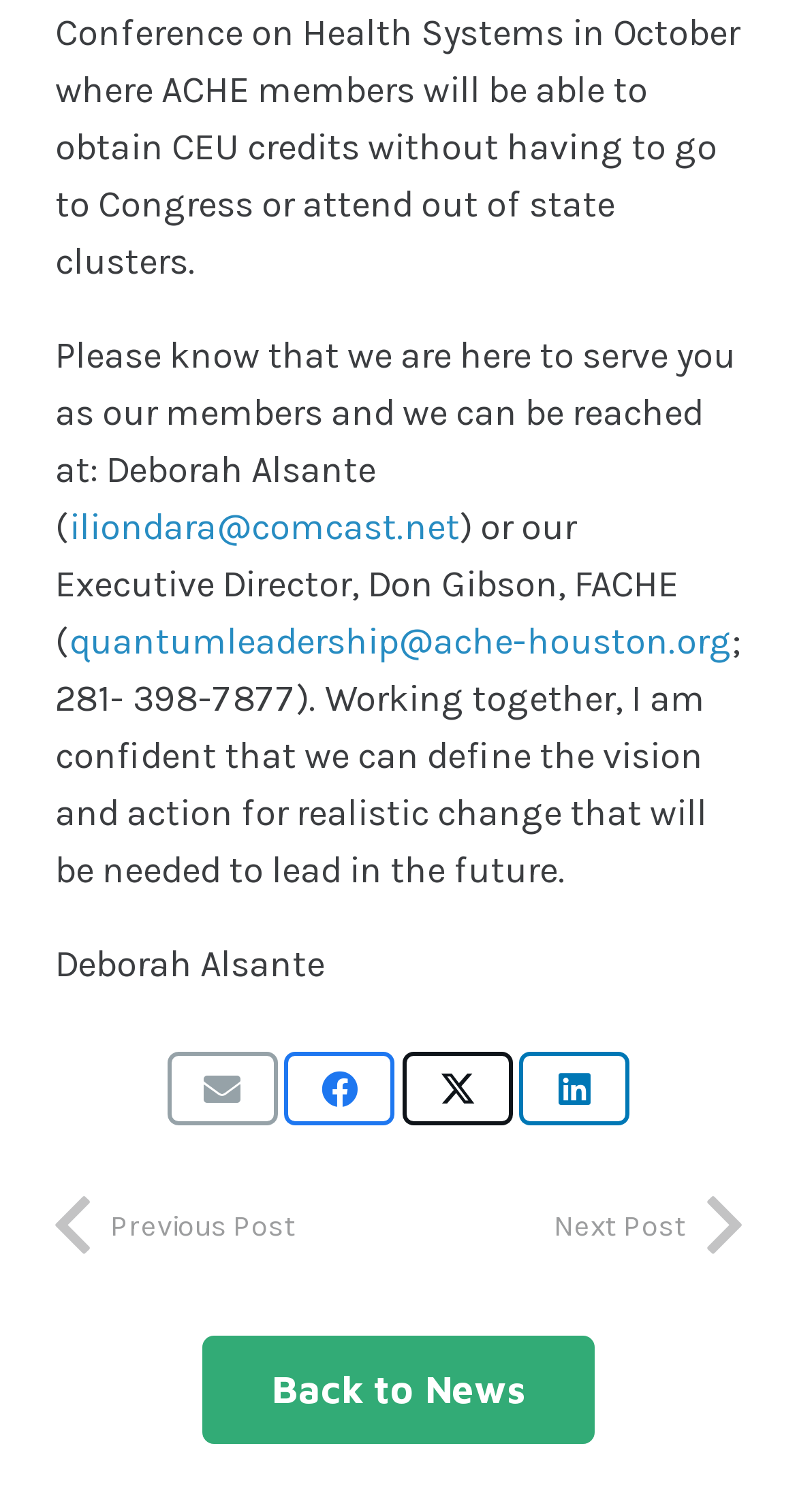Return the bounding box coordinates of the UI element that corresponds to this description: "iliondara@comcast.net". The coordinates must be given as four float numbers in the range of 0 and 1, [left, top, right, bottom].

[0.087, 0.333, 0.577, 0.363]